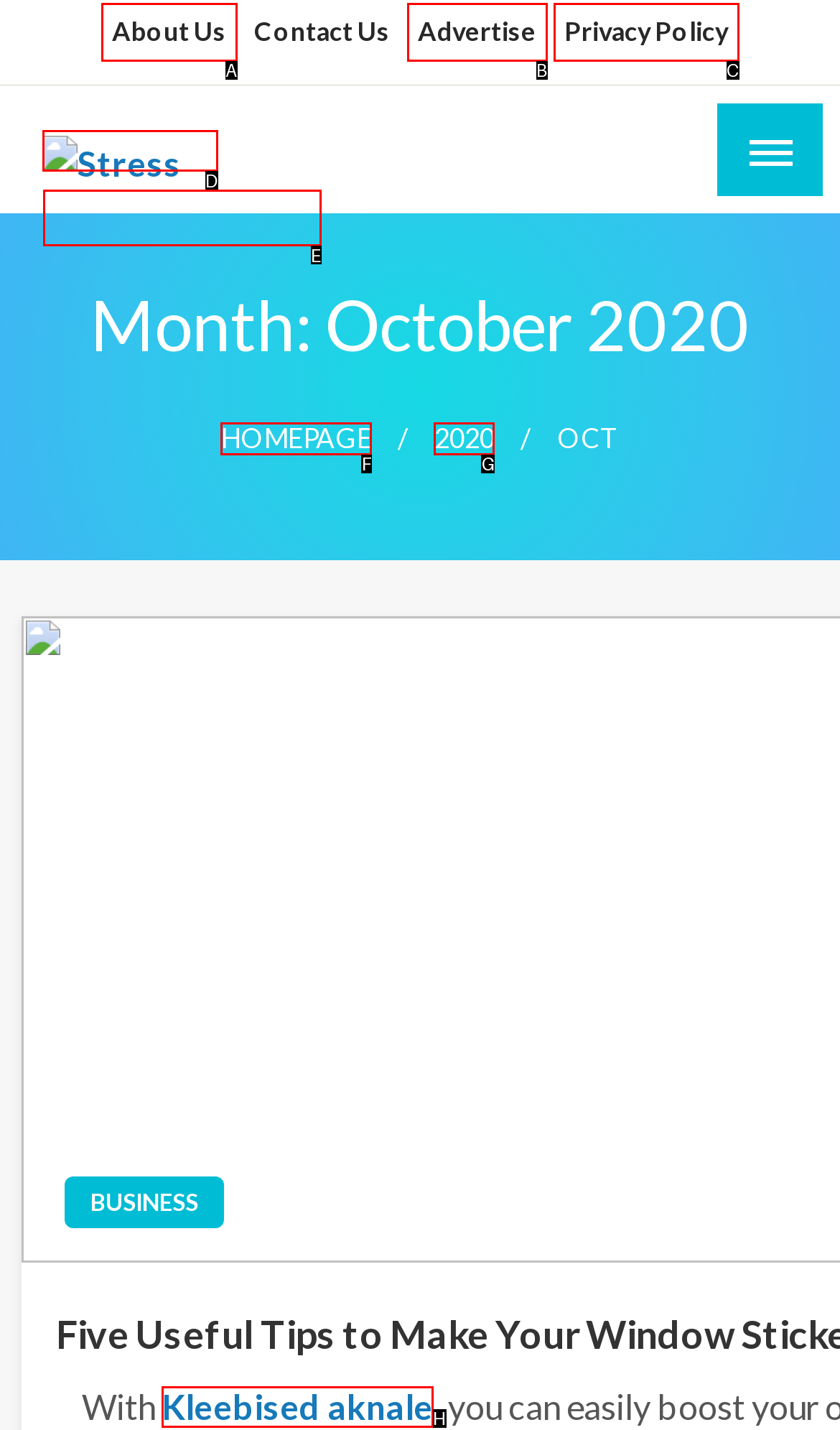Select the HTML element to finish the task: View Stress Affect Reply with the letter of the correct option.

D